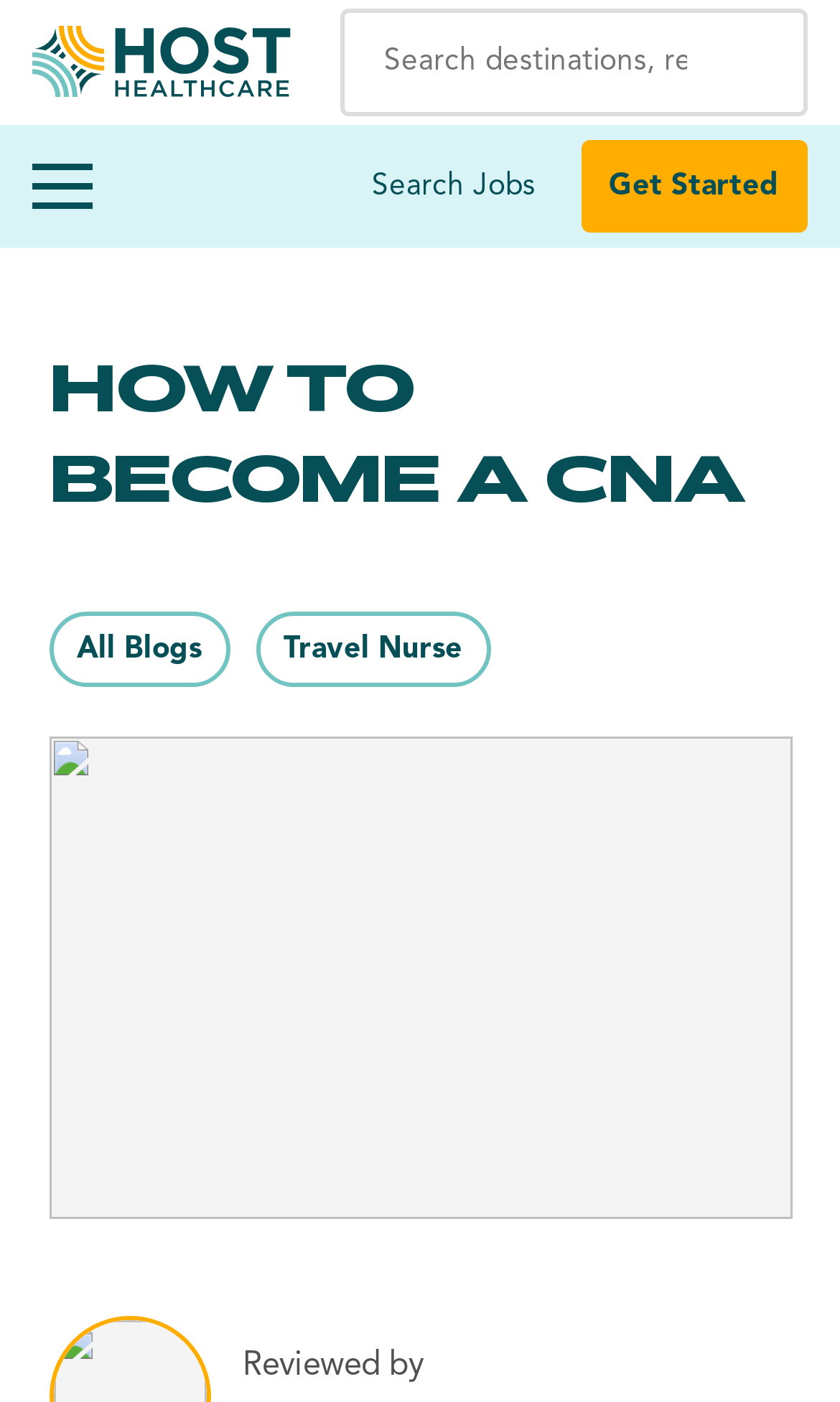Identify the bounding box coordinates of the clickable region required to complete the instruction: "Click on the Host Healthcare link". The coordinates should be given as four float numbers within the range of 0 and 1, i.e., [left, top, right, bottom].

[0.038, 0.019, 0.346, 0.07]